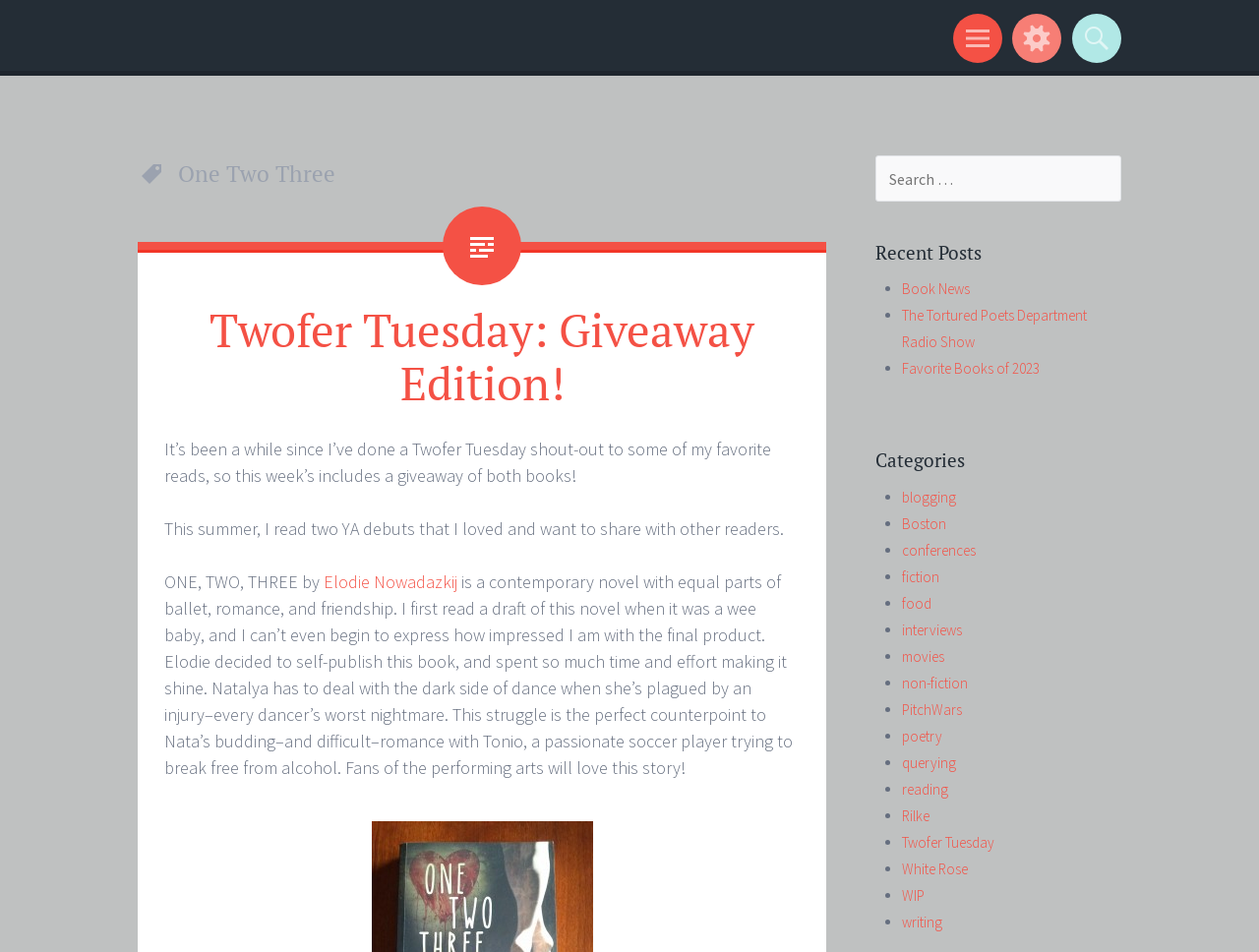Extract the bounding box coordinates for the UI element described as: "Twofer Tuesday: Giveaway Edition!".

[0.166, 0.314, 0.599, 0.434]